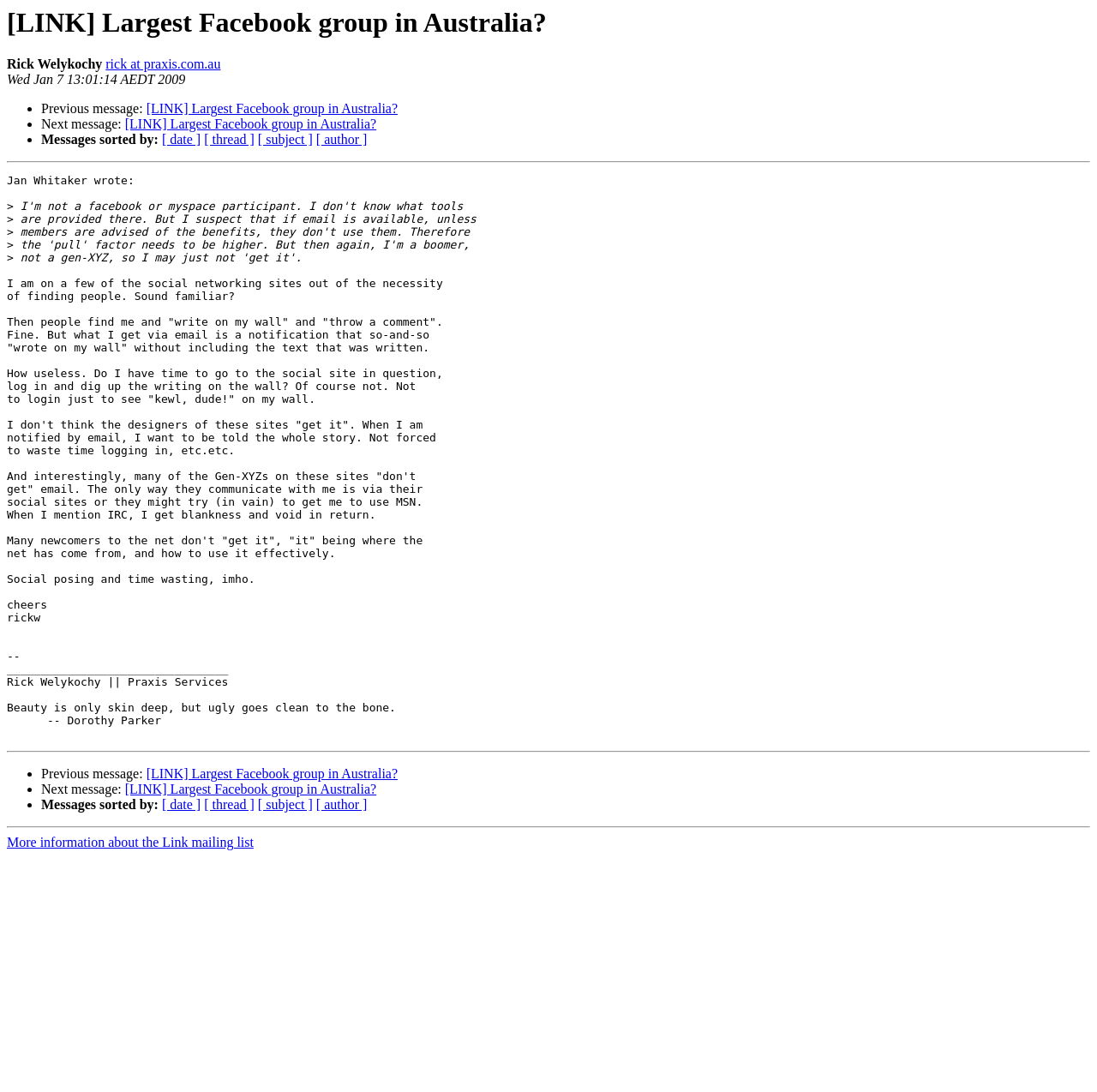Please determine the bounding box coordinates of the section I need to click to accomplish this instruction: "Reply to Jan Whitaker's message".

[0.006, 0.16, 0.122, 0.195]